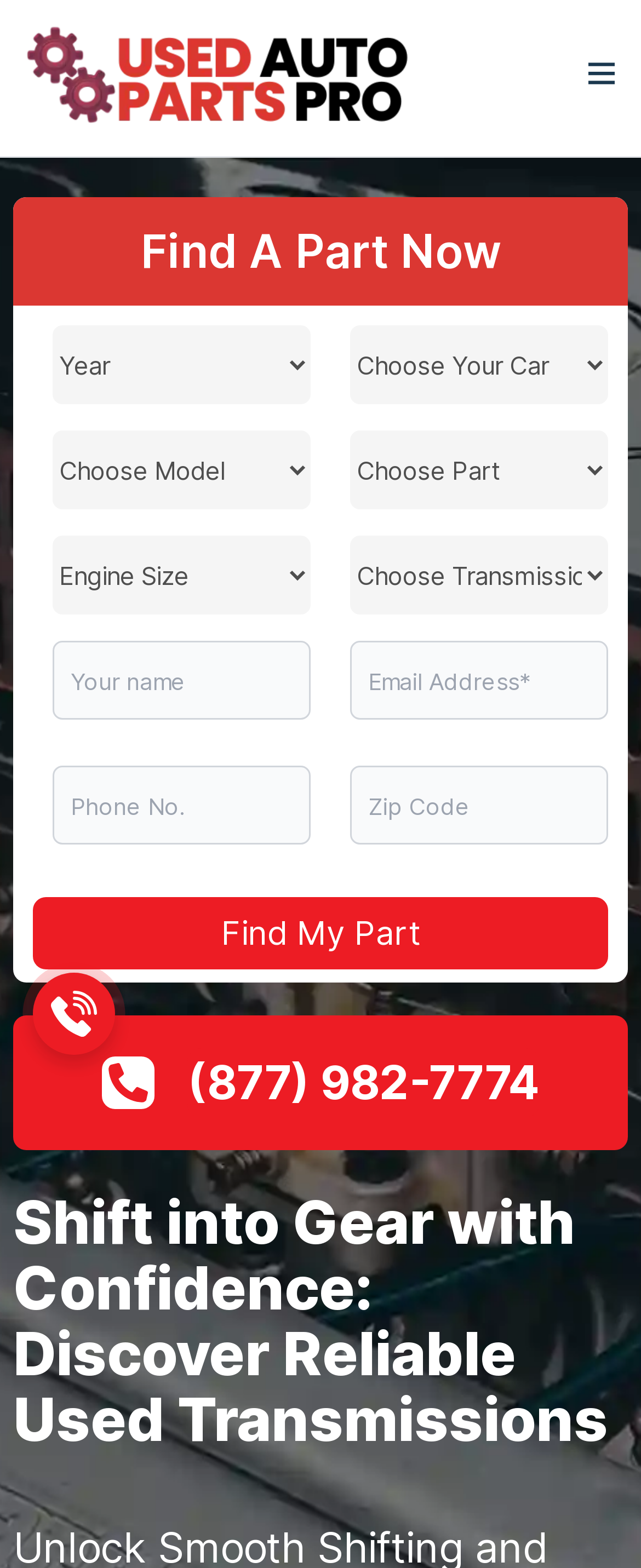Determine the bounding box coordinates (top-left x, top-left y, bottom-right x, bottom-right y) of the UI element described in the following text: Farm

None